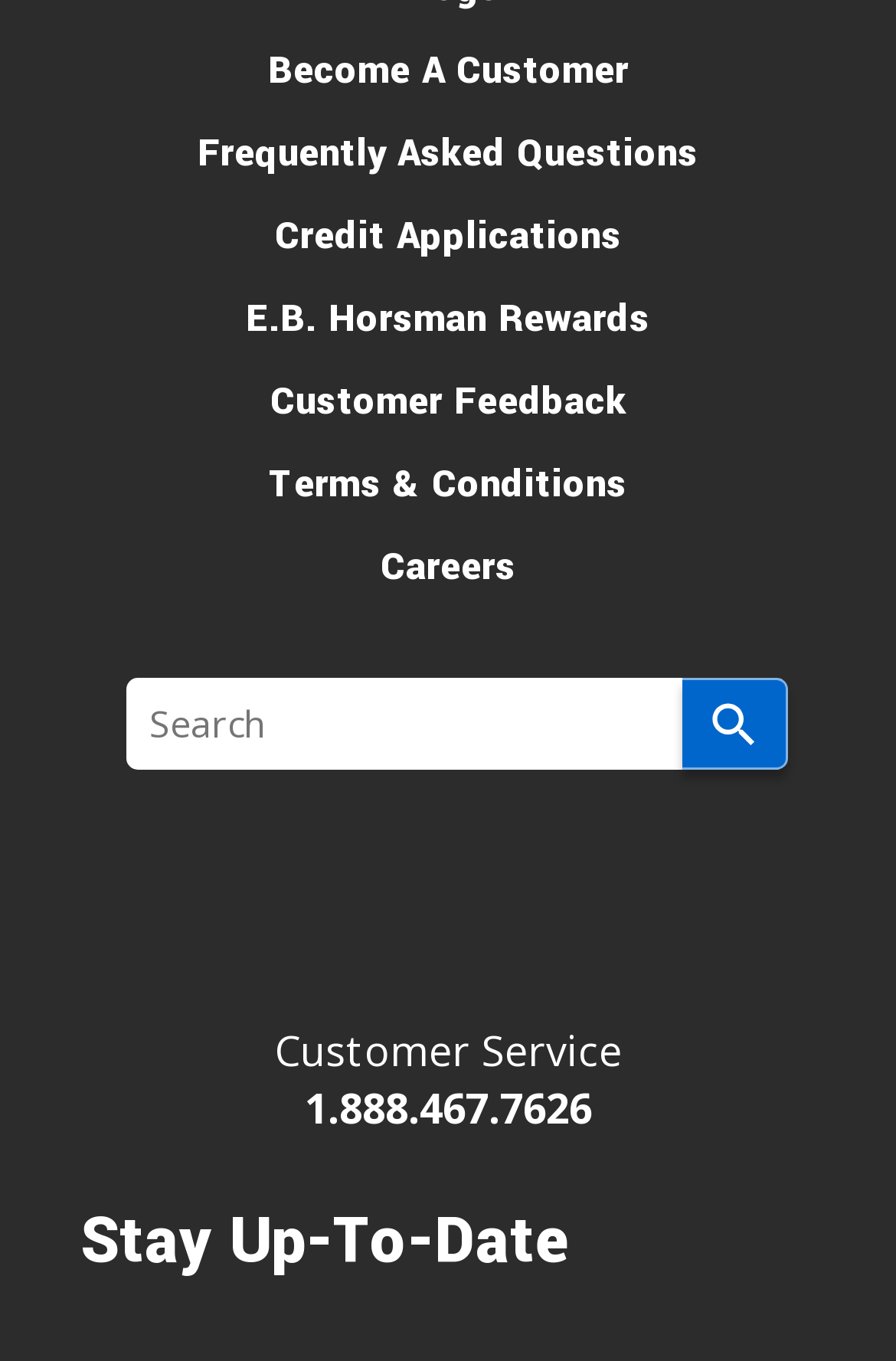Specify the bounding box coordinates of the region I need to click to perform the following instruction: "Visit the Frequently Asked Questions page". The coordinates must be four float numbers in the range of 0 to 1, i.e., [left, top, right, bottom].

[0.064, 0.084, 0.936, 0.144]